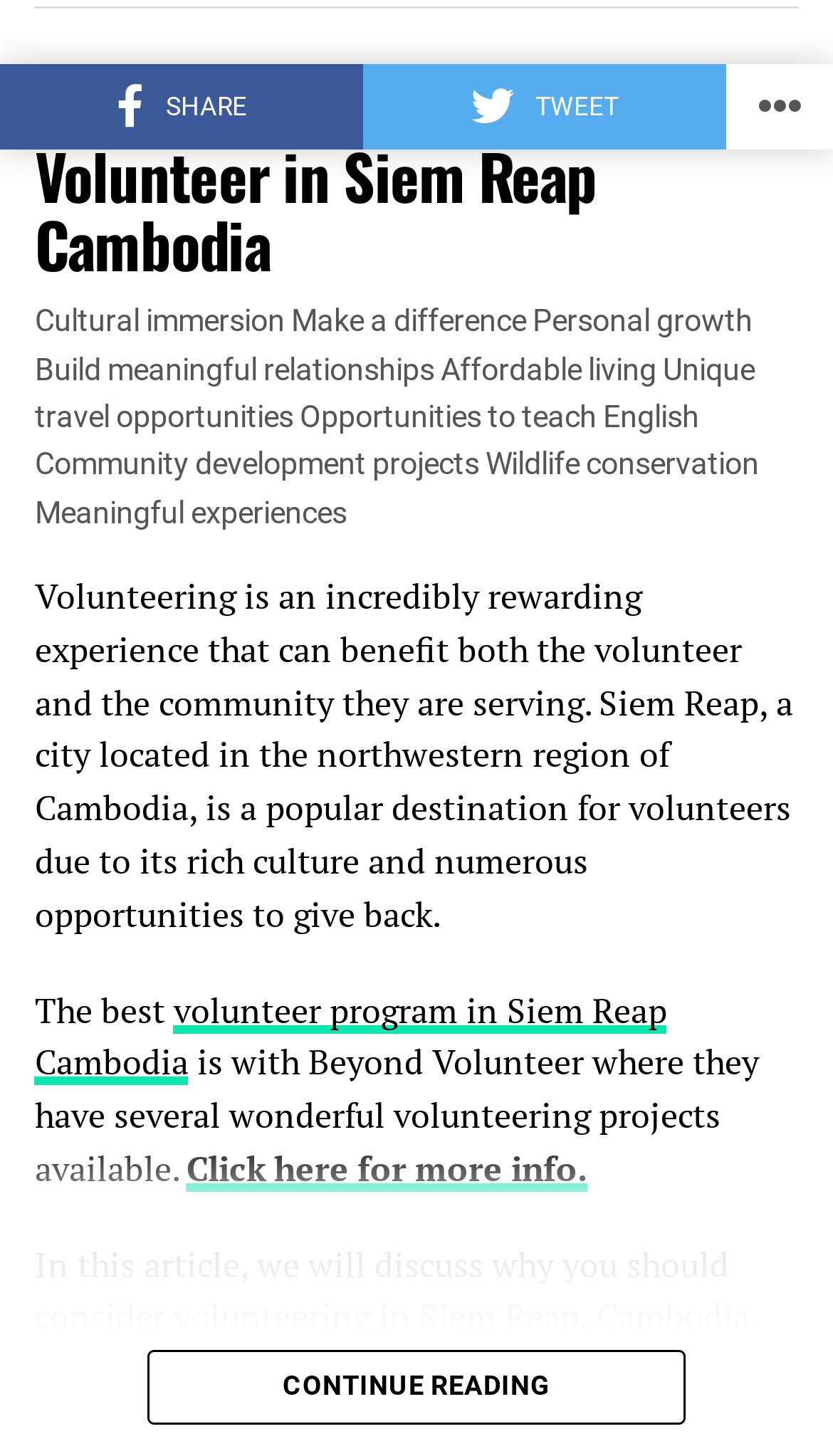Use a single word or phrase to respond to the question:
What is the main topic of this webpage?

Volunteering abroad